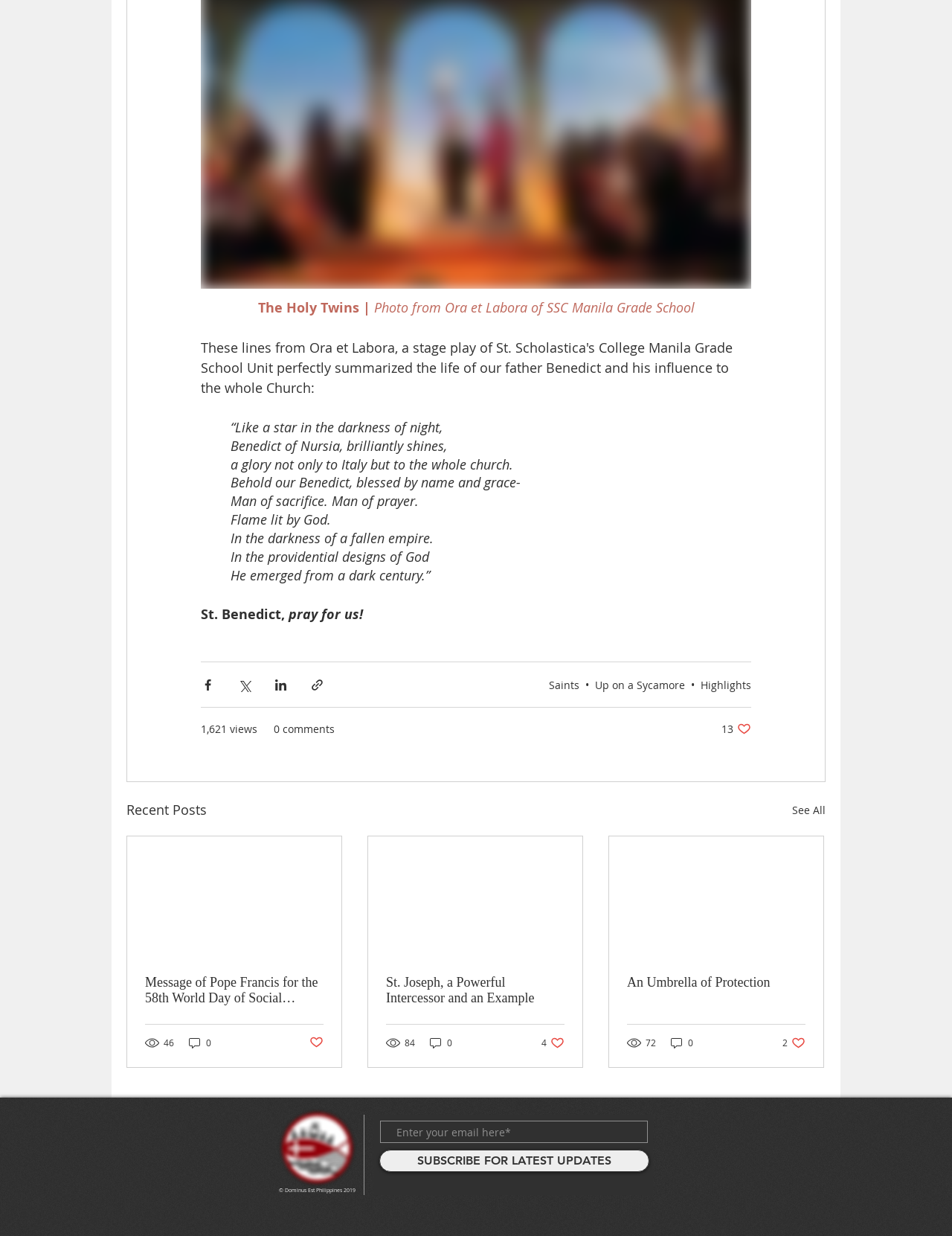What is the number of views for the first article?
Your answer should be a single word or phrase derived from the screenshot.

1,621